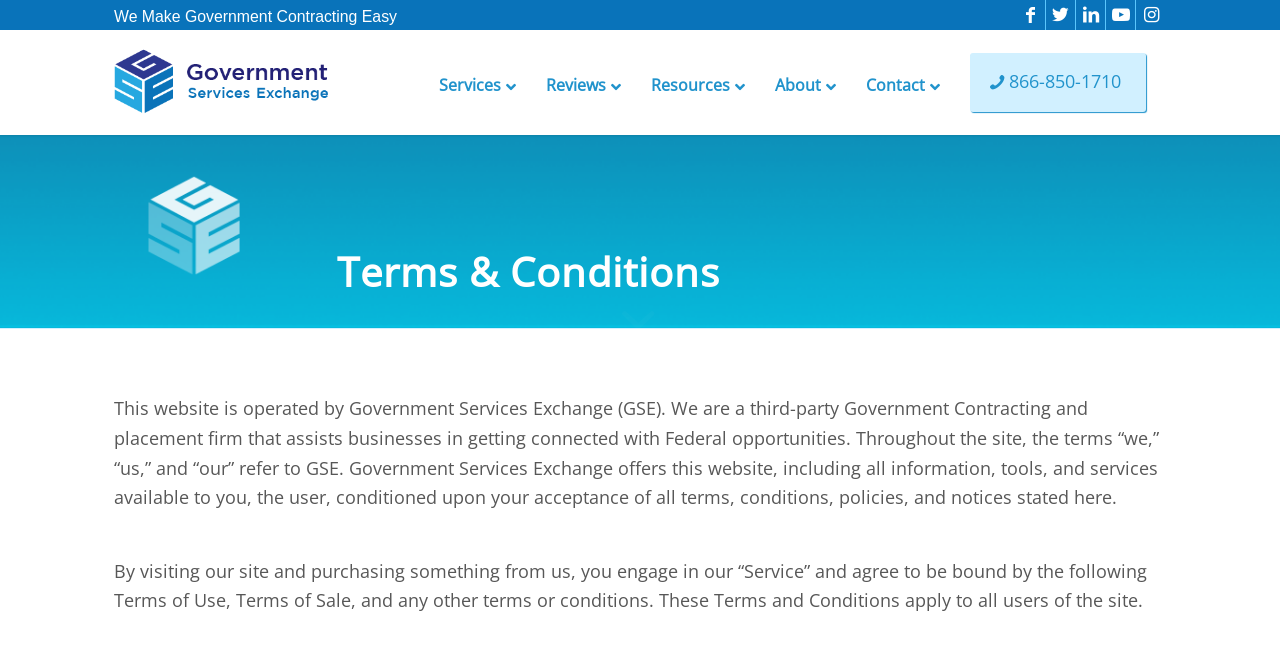Please determine the headline of the webpage and provide its content.

Terms & Conditions